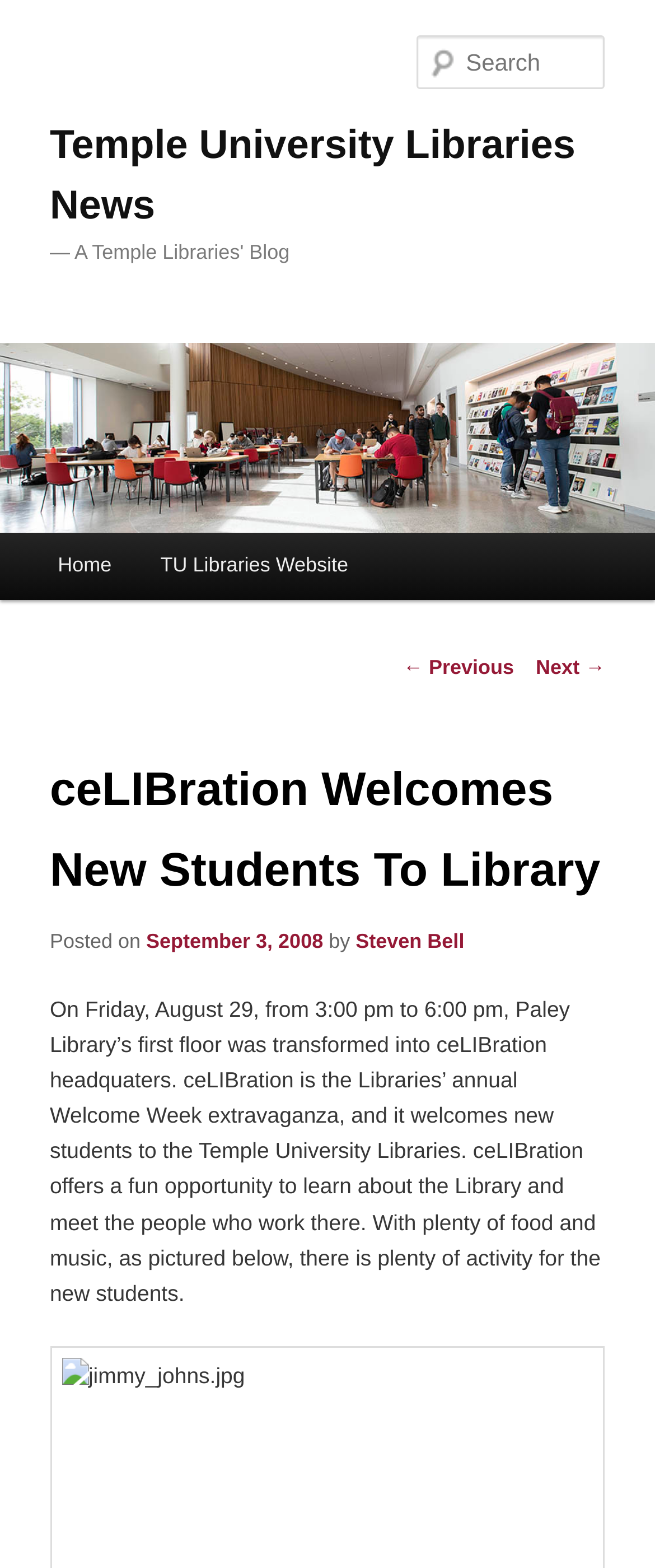Create a detailed description of the webpage's content and layout.

The webpage is about ceLIBration, an annual Welcome Week event hosted by Temple University Libraries. At the top of the page, there is a link to skip to the primary content. Below that, there is a heading that reads "Temple University Libraries News" with a link to the same title. Next to it, there is a smaller heading that says "— A Temple Libraries' Blog". 

On the top right corner, there is a search box with a label "Search". Below the search box, there is a main menu with links to "Home" and "TU Libraries Website". 

The main content of the page is an article about ceLIBration. The article title "ceLIBration Welcomes New Students To Library" is a heading that spans almost the entire width of the page. Below the title, there is a posting date "September 3, 2008" and the author's name "Steven Bell". 

The article text describes the ceLIBration event, which took place on Friday, August 29, from 3:00 pm to 6:00 pm, at Paley Library's first floor. The event is an annual Welcome Week extravaganza that welcomes new students to the Temple University Libraries. The article also mentions that the event offers a fun opportunity to learn about the Library and meet the people who work there, with plenty of food and music.